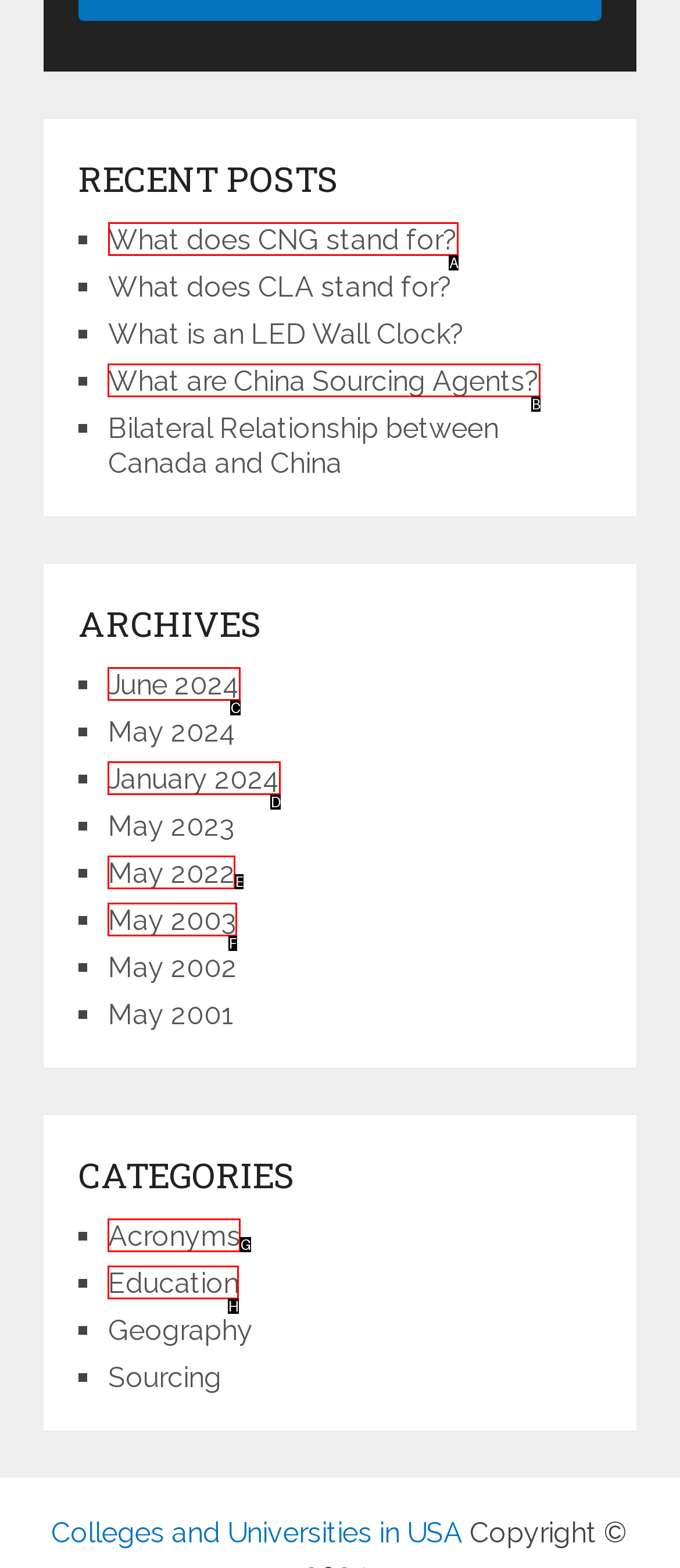Figure out which option to click to perform the following task: Read about what CNG stands for
Provide the letter of the correct option in your response.

A